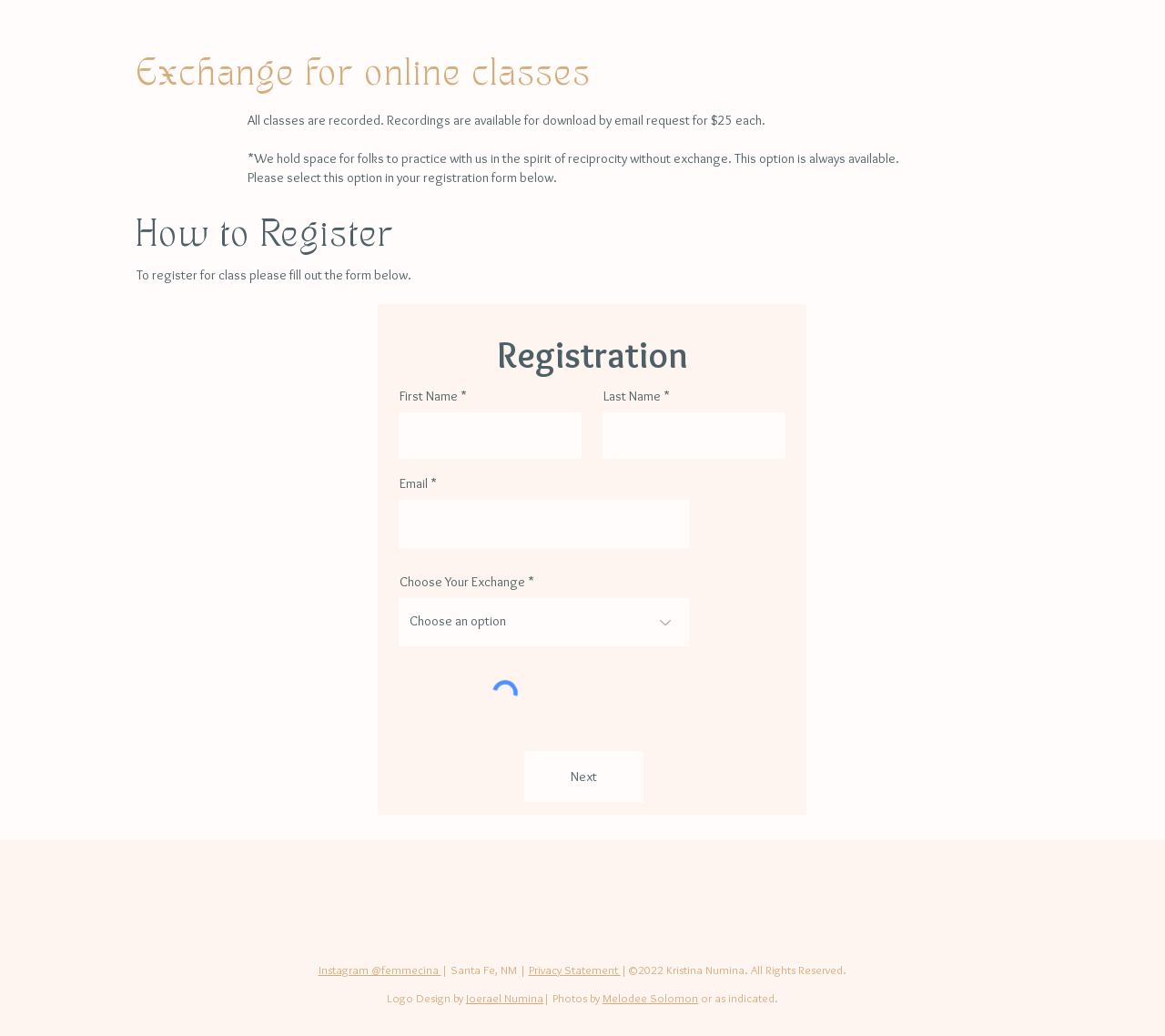What is the location of the organization?
Please respond to the question with a detailed and well-explained answer.

The text mentions 'Santa Fe, NM' in the footer section, indicating that the organization is located in Santa Fe, New Mexico.